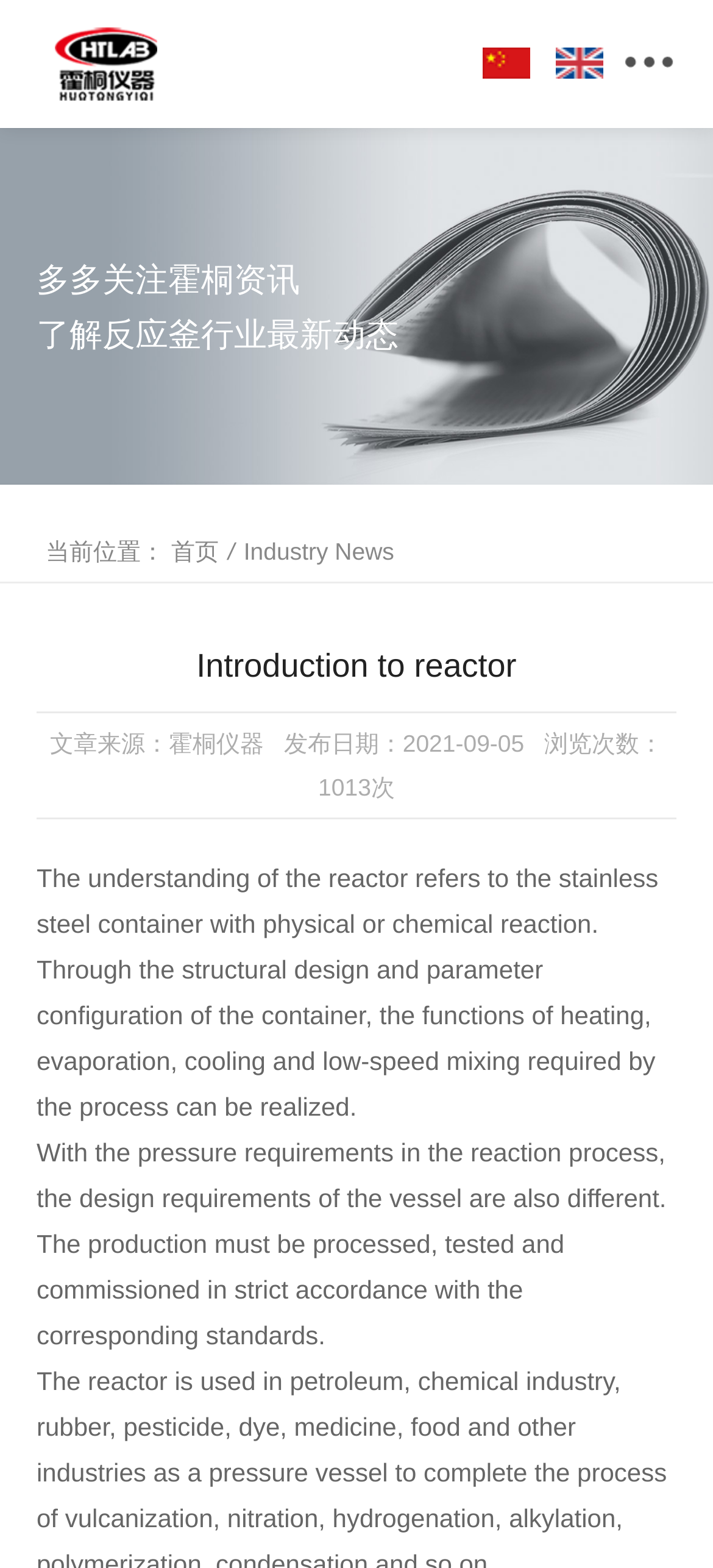What is the purpose of the structural design of the container?
Based on the content of the image, thoroughly explain and answer the question.

I found the answer by reading the text 'Through the structural design and parameter configuration of the container, the functions of heating, evaporation, cooling and low-speed mixing required by the process can be realized.', which indicates that the purpose of the structural design is to realize the functions required by the process.